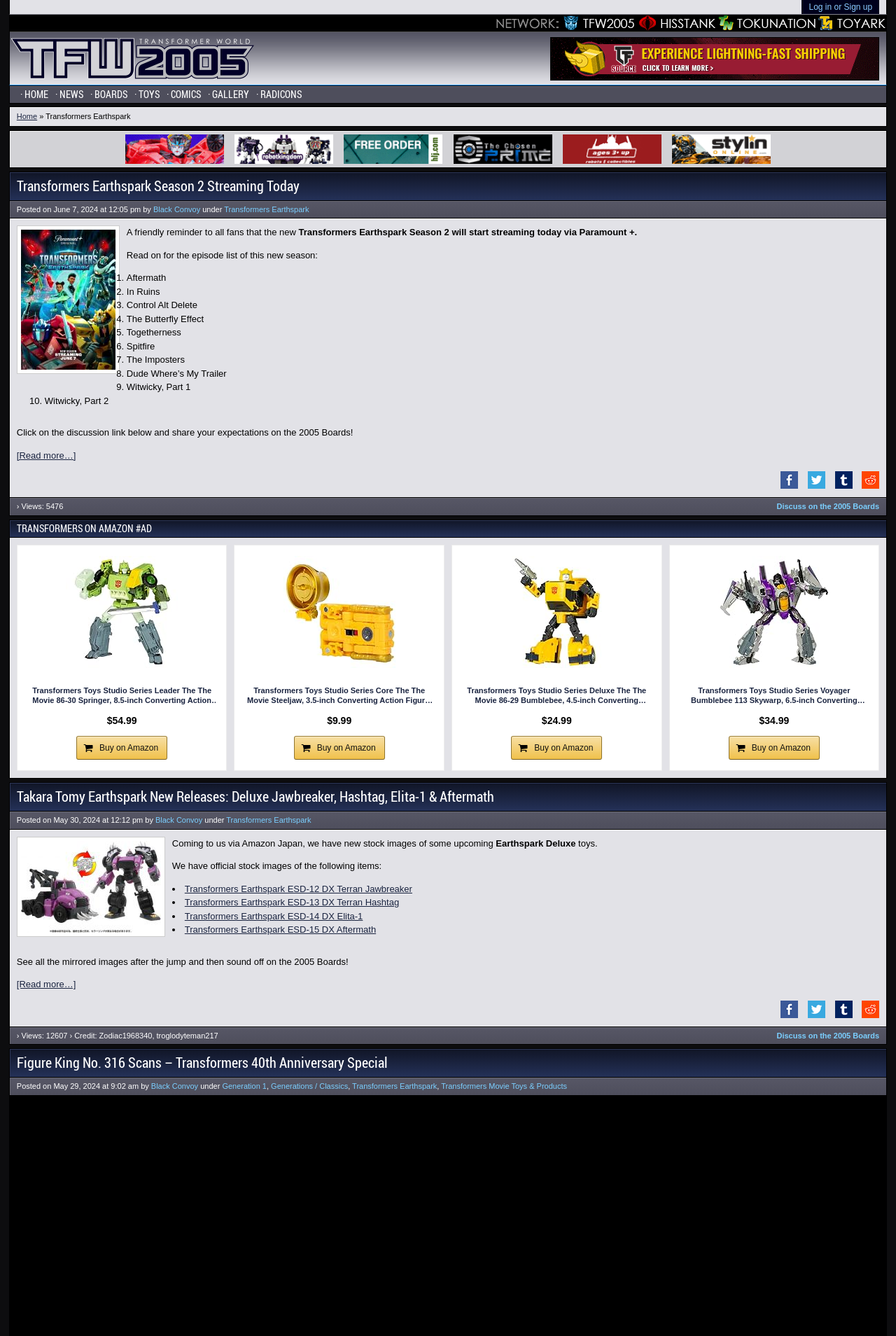Bounding box coordinates should be in the format (top-left x, top-left y, bottom-right x, bottom-right y) and all values should be floating point numbers between 0 and 1. Determine the bounding box coordinate for the UI element described as: Transformers Earthspark

[0.25, 0.153, 0.345, 0.16]